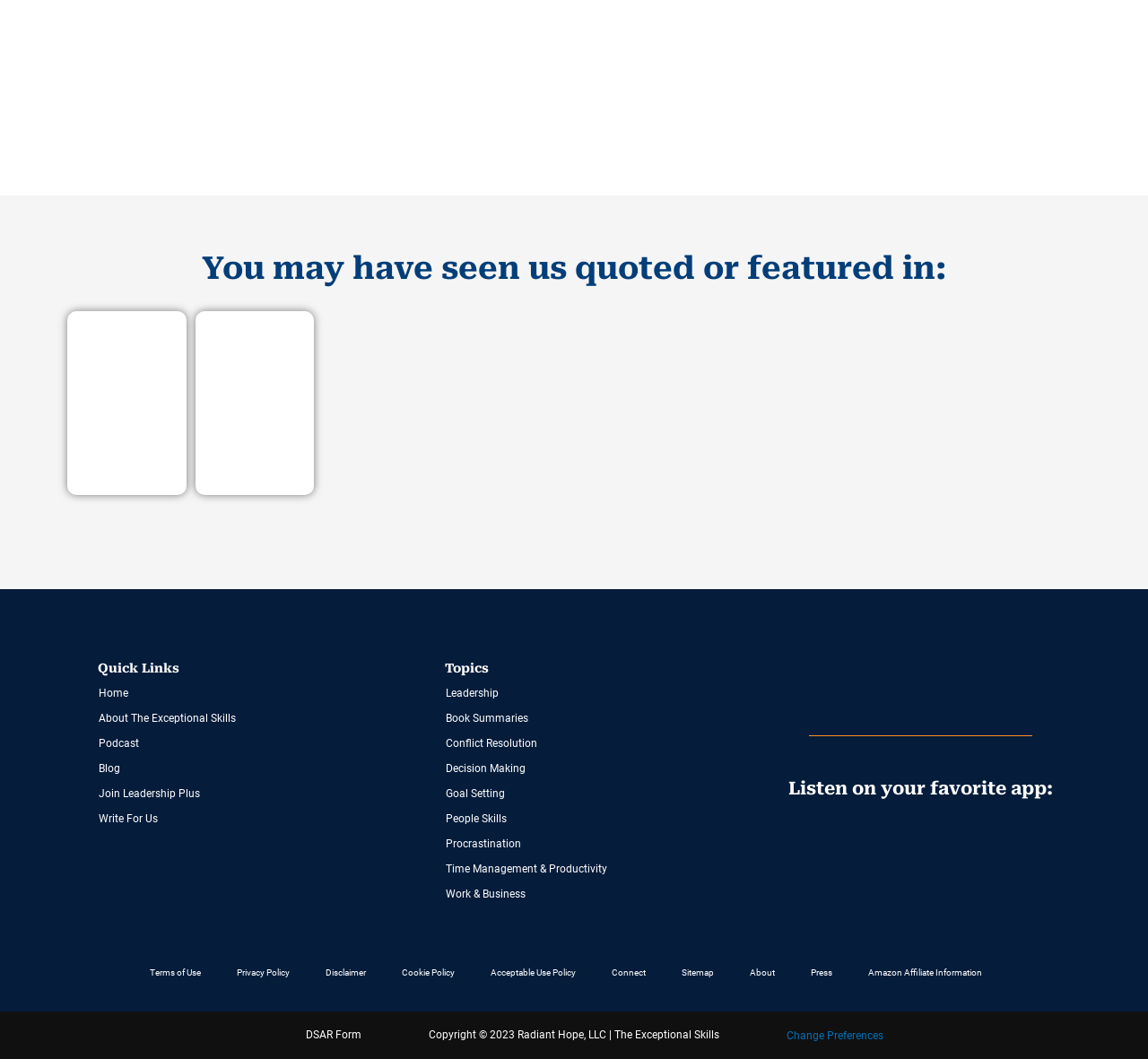Please specify the bounding box coordinates of the region to click in order to perform the following instruction: "Listen on 'Apple Podcasts'".

[0.69, 0.789, 0.722, 0.824]